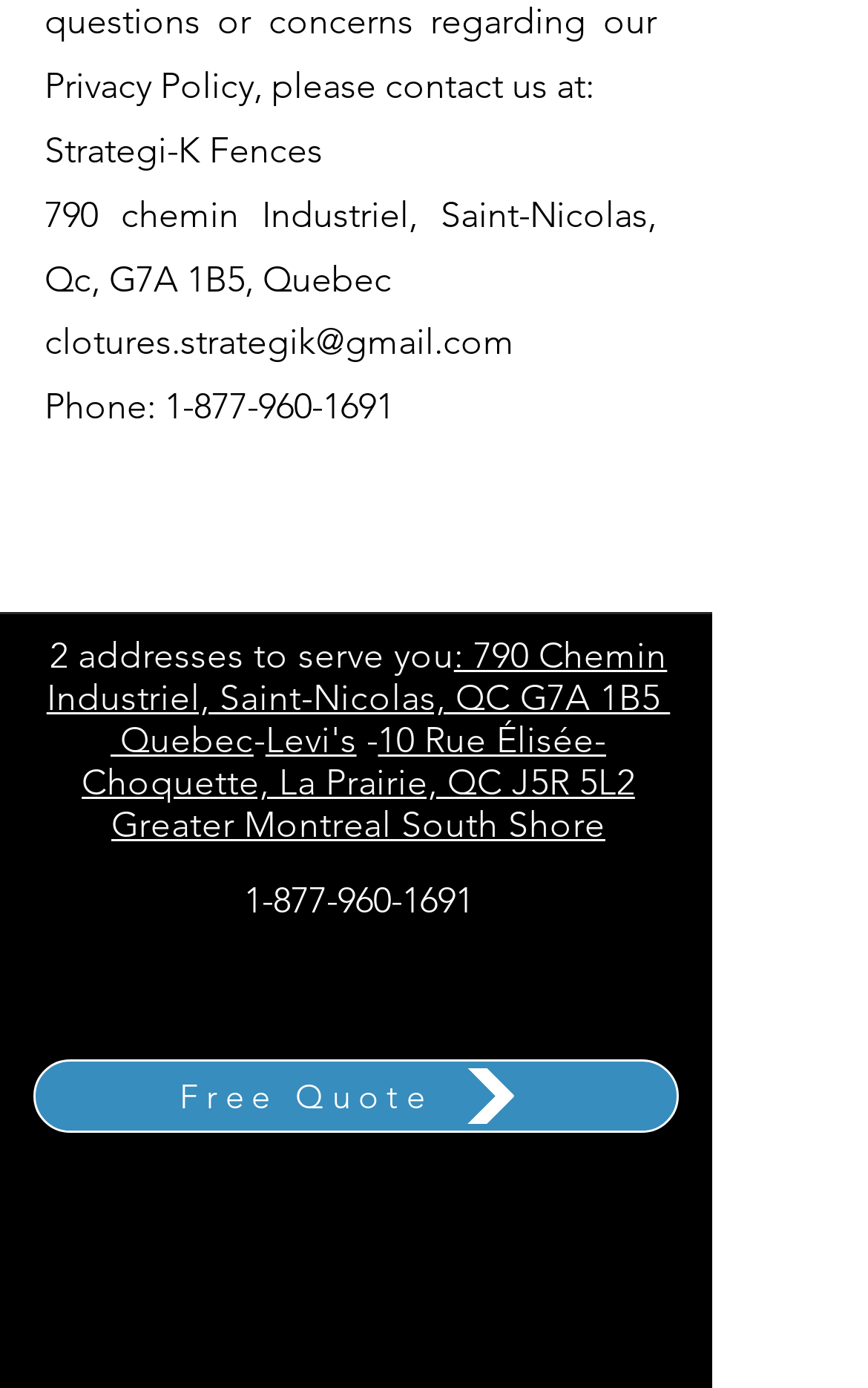What is the phone number?
Look at the image and respond with a one-word or short phrase answer.

1-877-960-1691